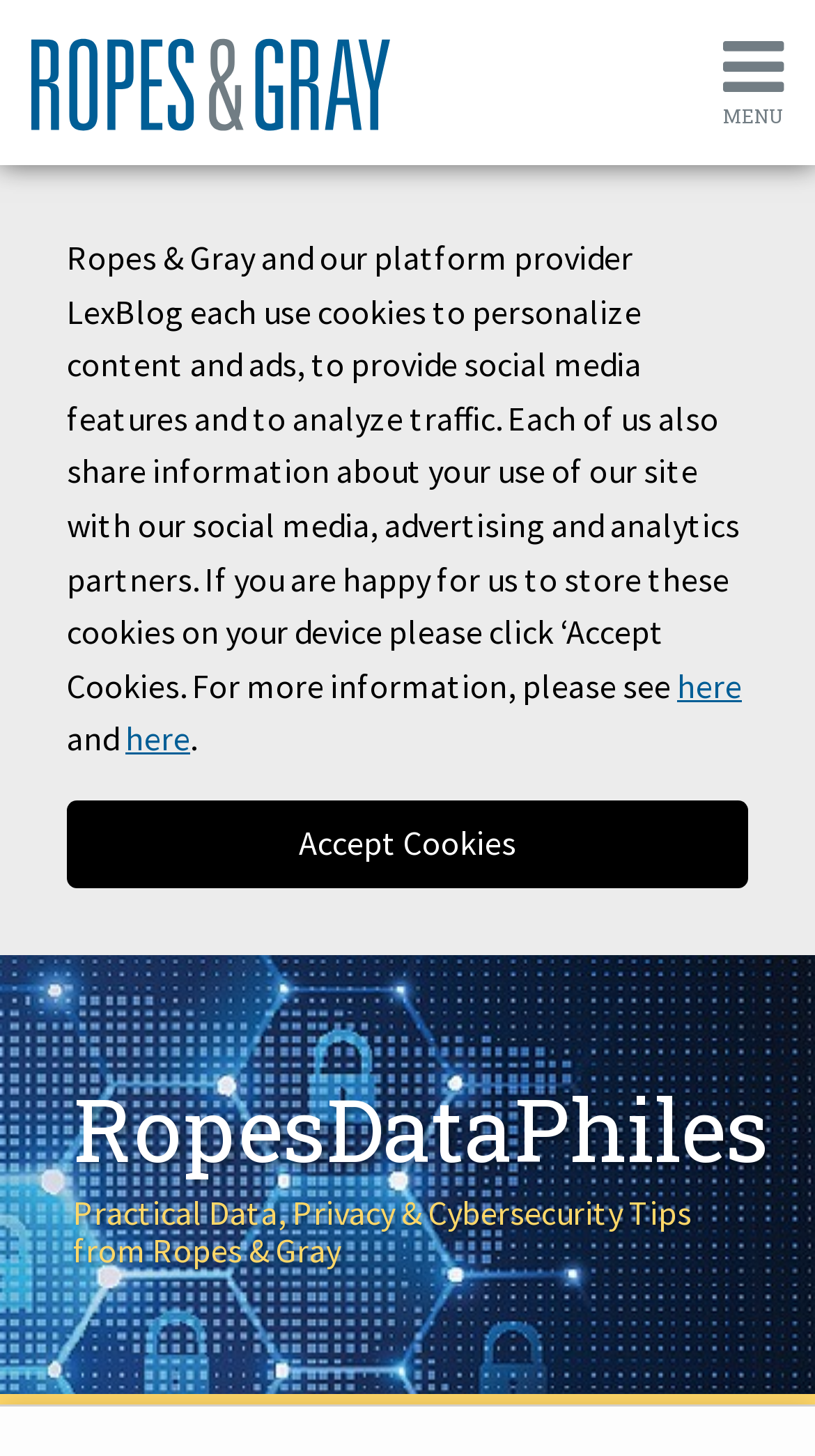Respond to the following question with a brief word or phrase:
What is the purpose of RopesDataPhiles?

Practical Data, Privacy & Cybersecurity Tips